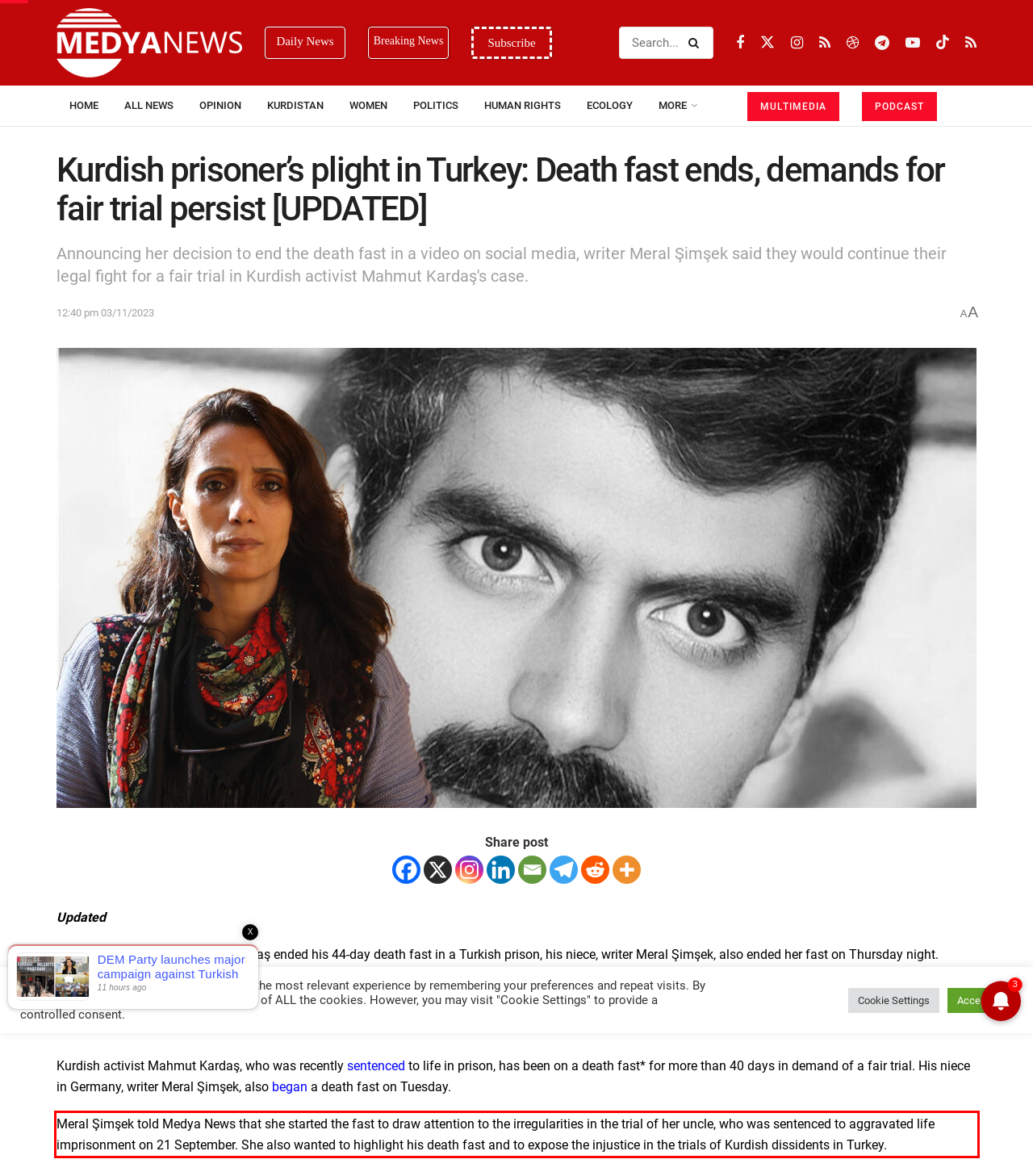Please identify and extract the text content from the UI element encased in a red bounding box on the provided webpage screenshot.

Meral Şimşek told Medya News that she started the fast to draw attention to the irregularities in the trial of her uncle, who was sentenced to aggravated life imprisonment on 21 September. She also wanted to highlight his death fast and to expose the injustice in the trials of Kurdish dissidents in Turkey.